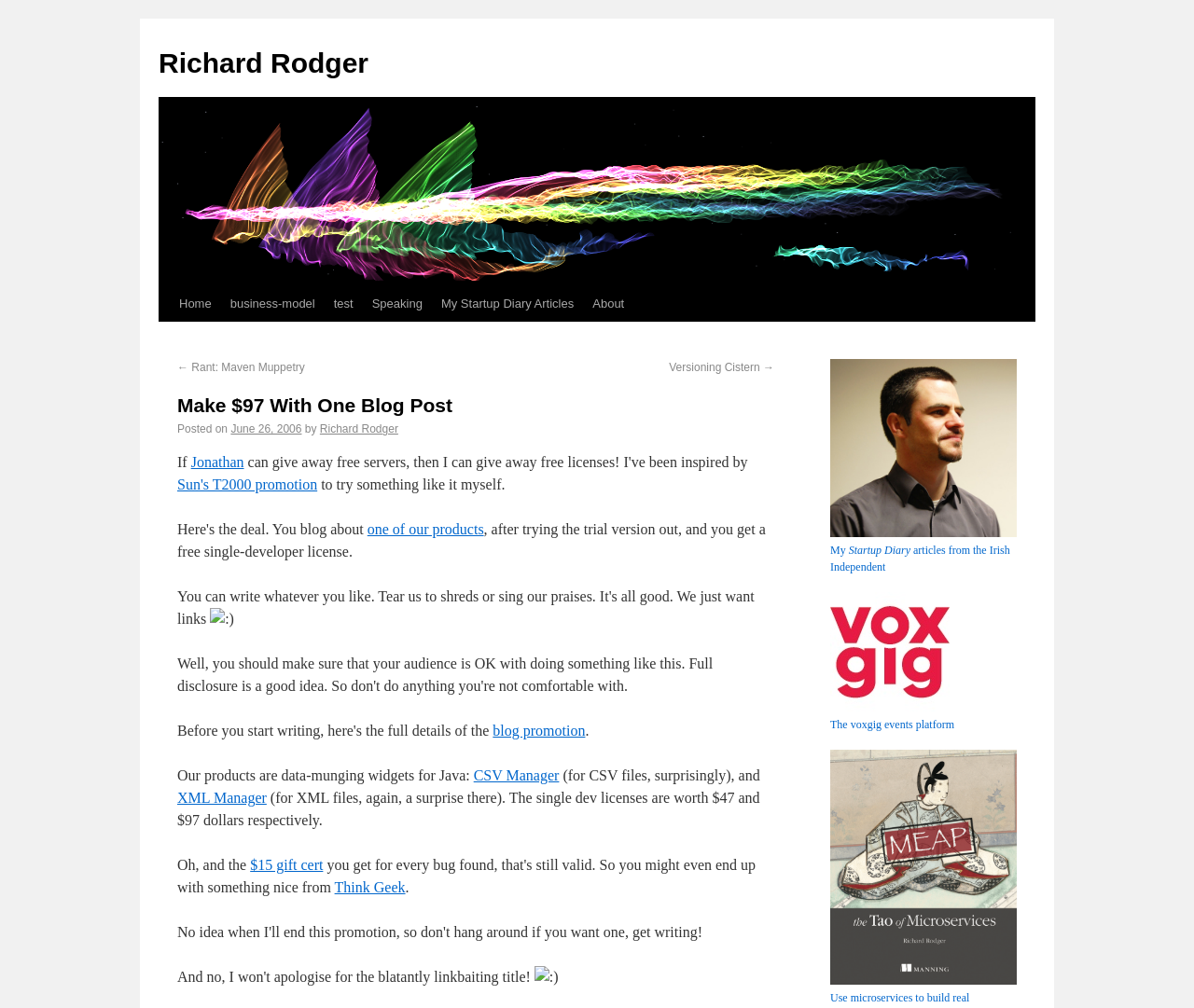Using the element description provided, determine the bounding box coordinates in the format (top-left x, top-left y, bottom-right x, bottom-right y). Ensure that all values are floating point numbers between 0 and 1. Element description: Sun's T2000 promotion

[0.148, 0.473, 0.266, 0.489]